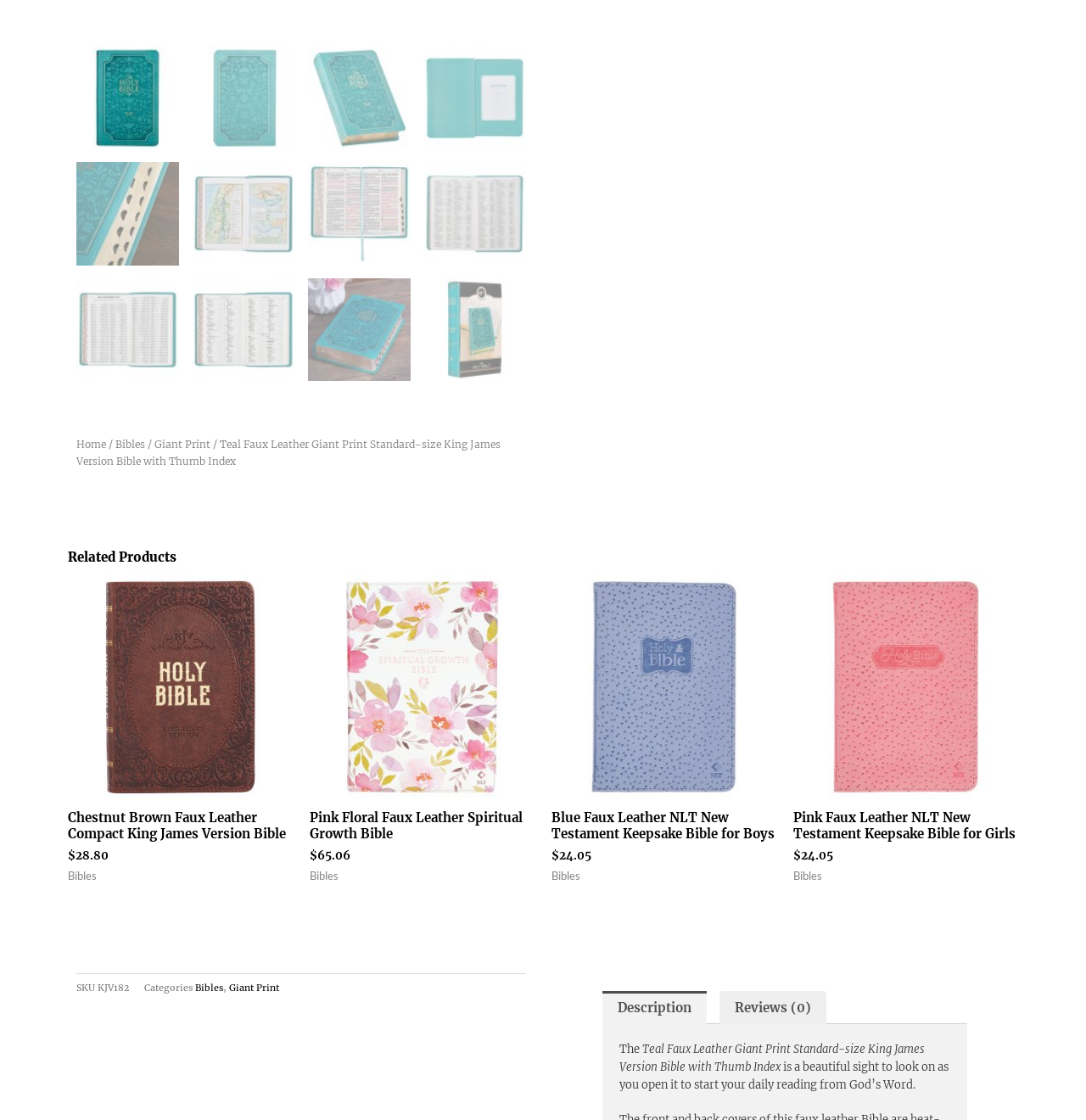Provide the bounding box coordinates in the format (top-left x, top-left y, bottom-right x, bottom-right y). All values are floating point numbers between 0 and 1. Determine the bounding box coordinate of the UI element described as: Reviews (0)

[0.662, 0.885, 0.761, 0.915]